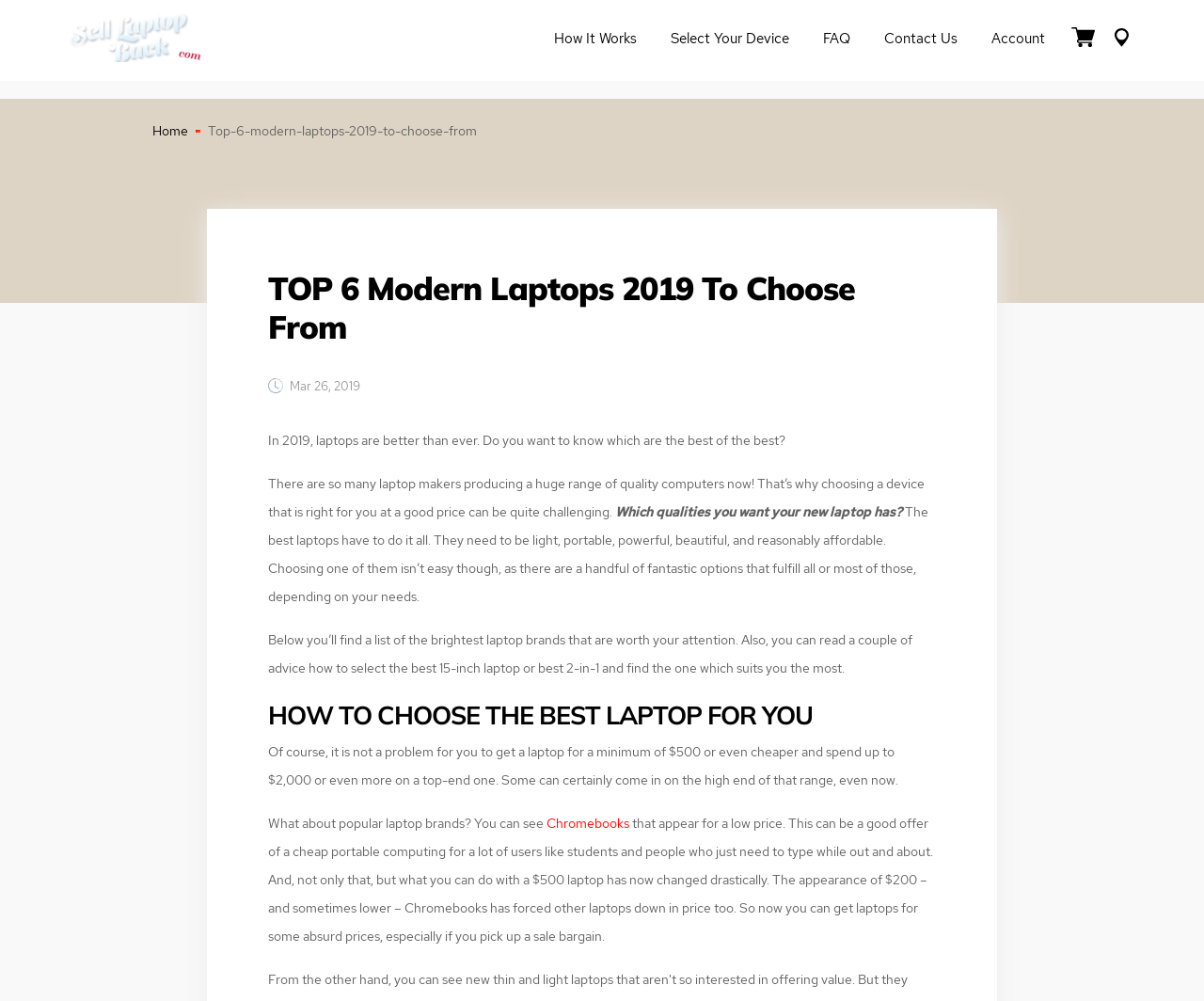What type of laptops are mentioned as a good option for students?
Ensure your answer is thorough and detailed.

The article mentions Chromebooks as a good option for students and people who just need to type while out and about, as they appear for a low price and offer a good portable computing experience.